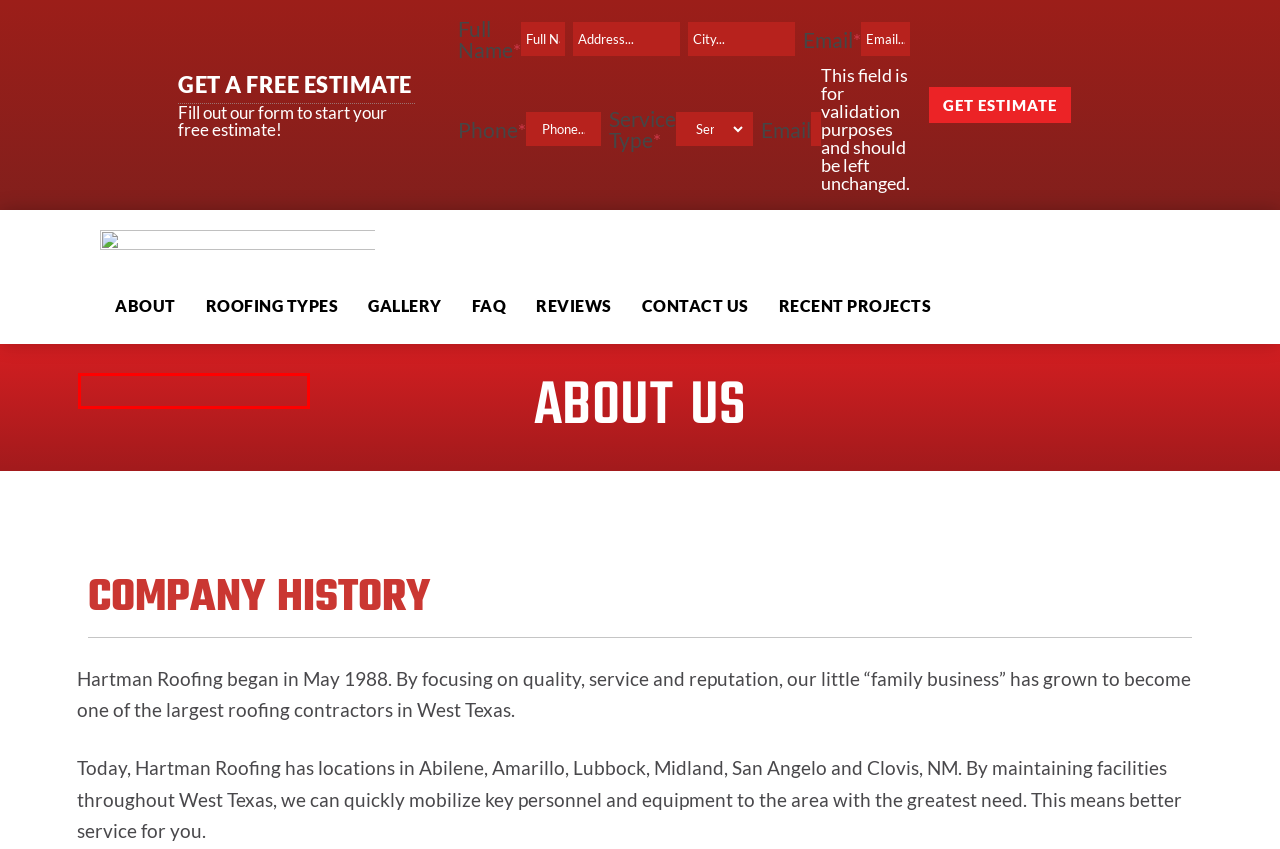Given a screenshot of a webpage with a red bounding box, please pick the webpage description that best fits the new webpage after clicking the element inside the bounding box. Here are the candidates:
A. FAQ - Hartman Roofing
B. Commercial - Hartman Roofing
C. Homepage - Hartman Roofing
D. Abilene, TX - Hartman Roofing
E. Composition Shingles - Hartman Roofing
F. San Angelo, TX - Hartman Roofing
G. Reviews - Hartman Roofing
H. Amarillo, TX - Hartman Roofing

H